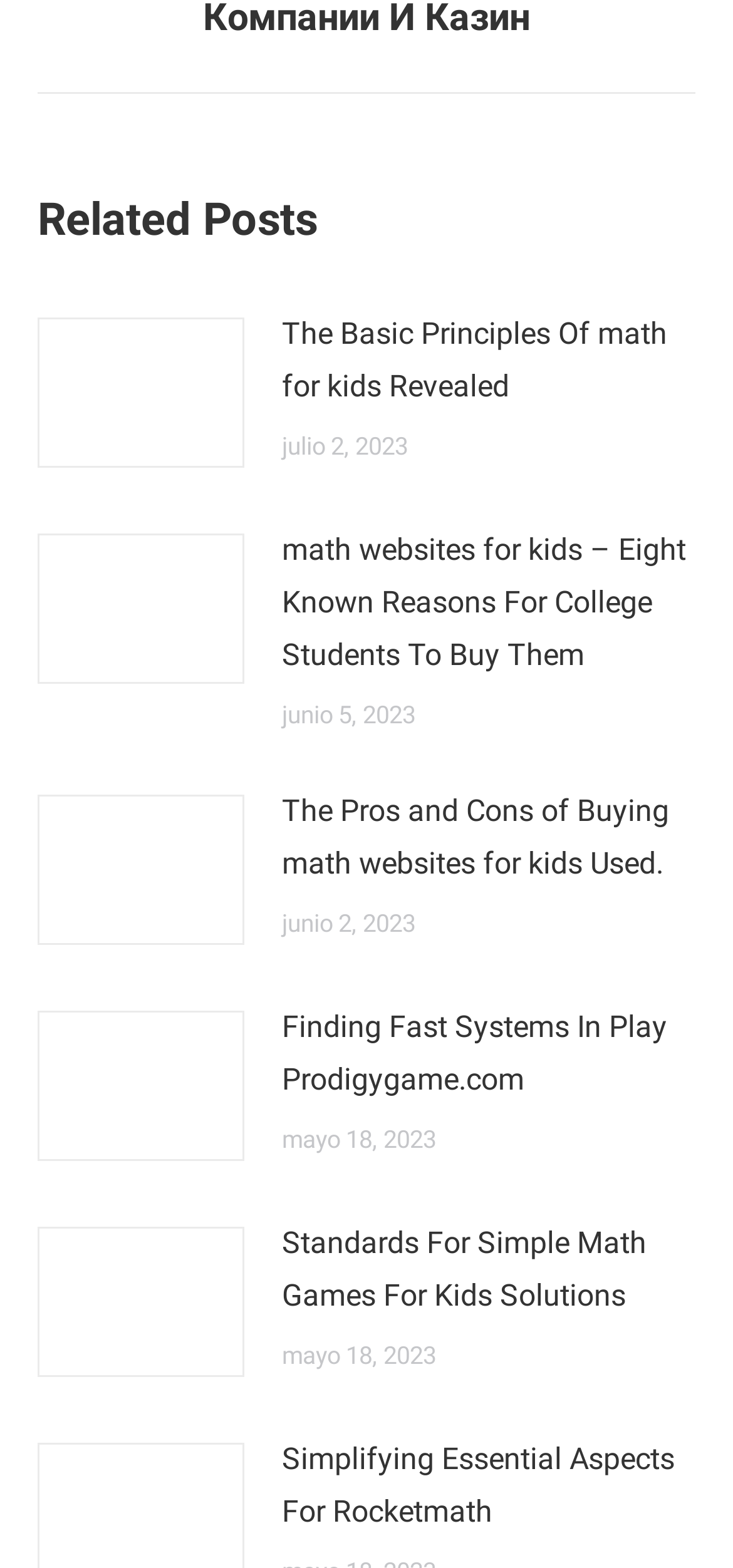Determine the bounding box coordinates of the area to click in order to meet this instruction: "explore Play Prodigy game".

[0.385, 0.639, 0.949, 0.706]